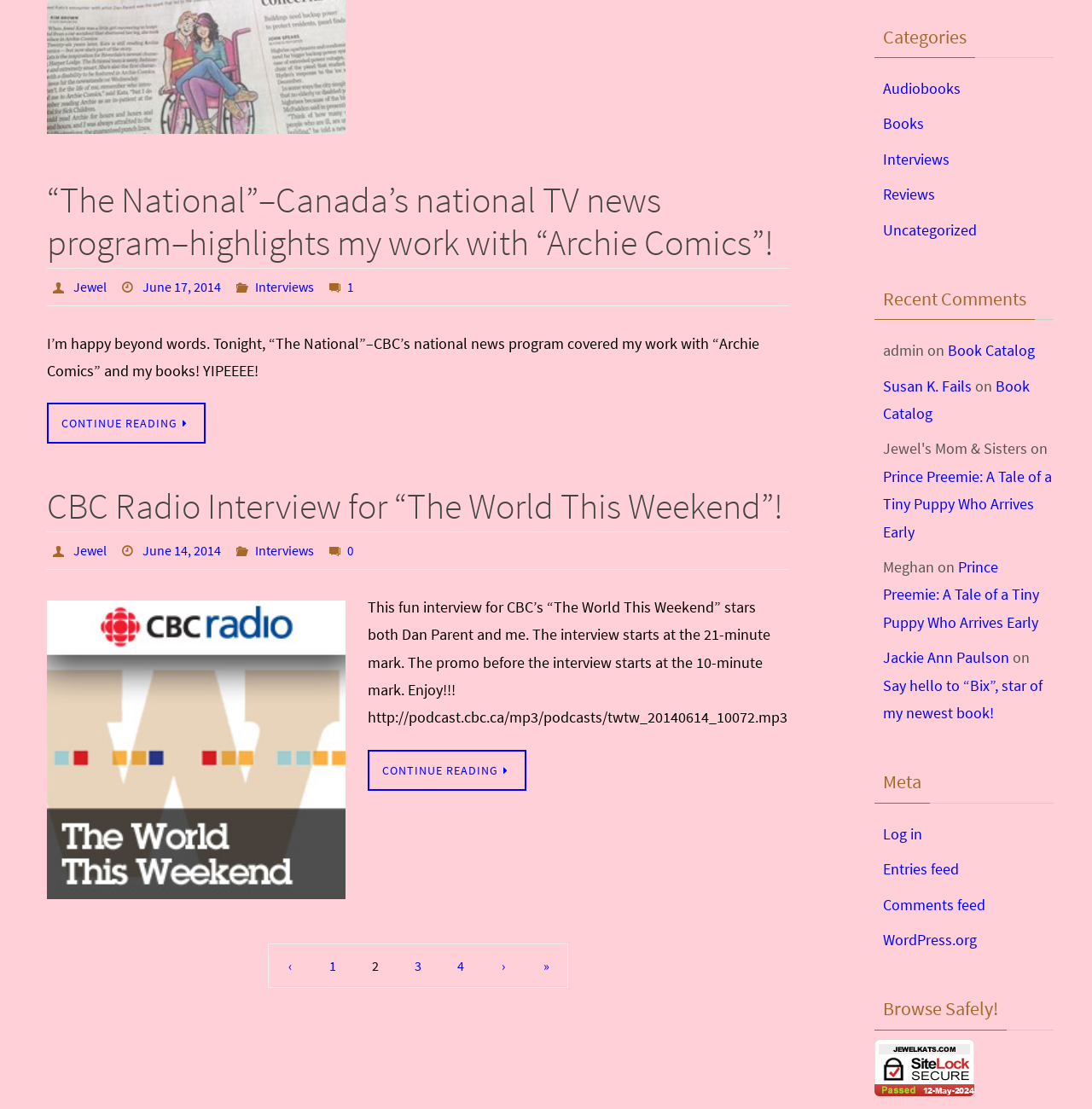What is the title of the section at the bottom right of the webpage?
Please provide a comprehensive answer based on the visual information in the image.

At the bottom right of the webpage, there is a heading element 'Browse Safely!' which indicates that the title of the section is Browse Safely!